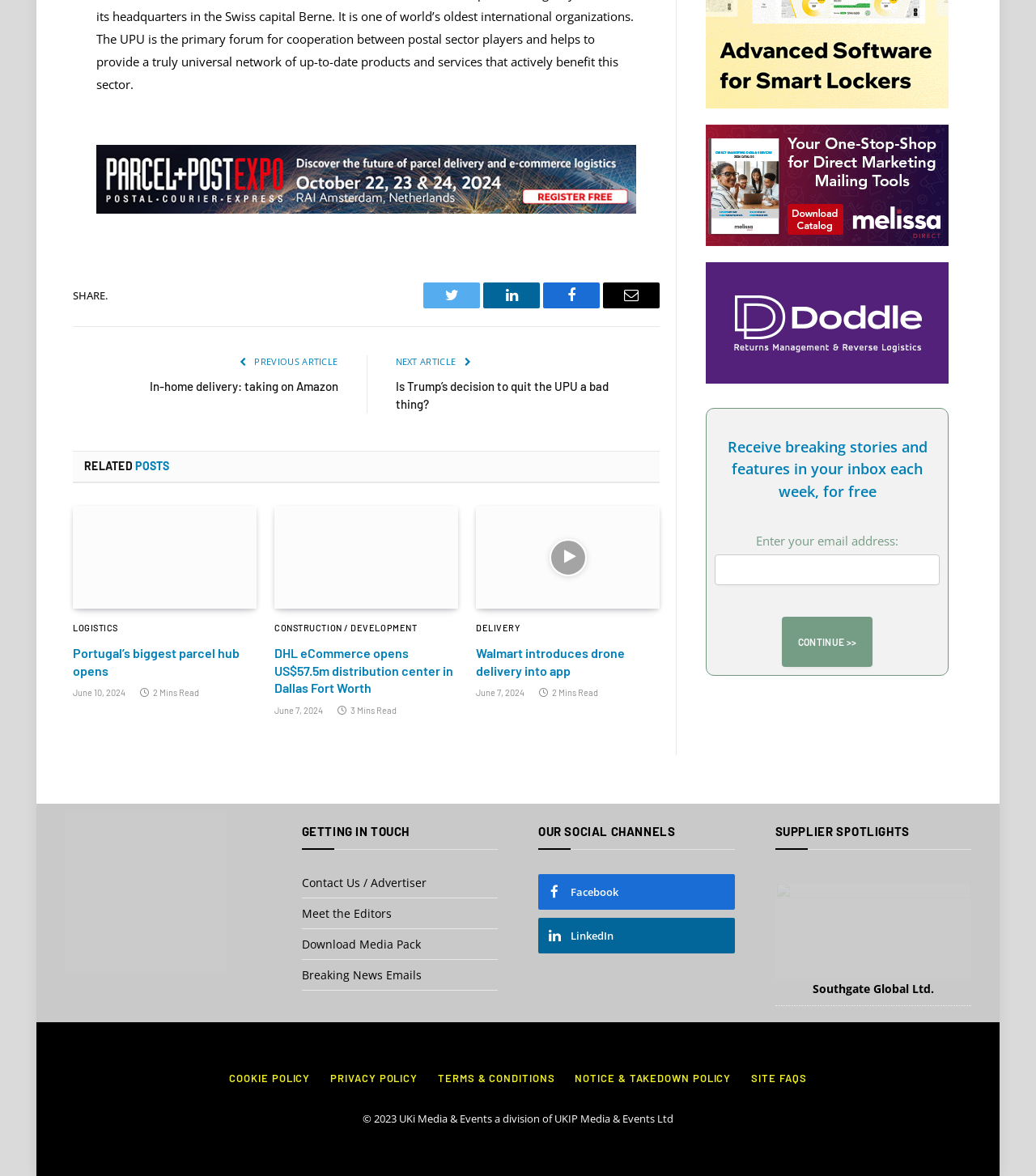What is the purpose of the textbox in the 'Receive breaking stories and features in your inbox each week, for free' section?
Offer a detailed and full explanation in response to the question.

The textbox in the 'Receive breaking stories and features in your inbox each week, for free' section is intended for users to enter their email address to receive newsletters and updates.